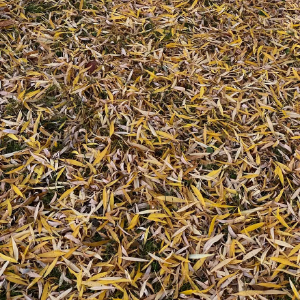Generate a detailed caption that describes the image.

This image beautifully captures a vibrant layer of fall leaves, predominantly featuring shades of yellow and brown. The leaves are scattered across the ground, creating a rich tapestry that reflects the essence of autumn. Their varied shapes and textures add depth to the visual, inviting observers to appreciate the seasonal transformation of nature. This scene evokes a sense of serenity and nostalgia, often associated with leisurely walks through parks during the fall. The image symbolizes the beauty of change, characteristic of this time of year.